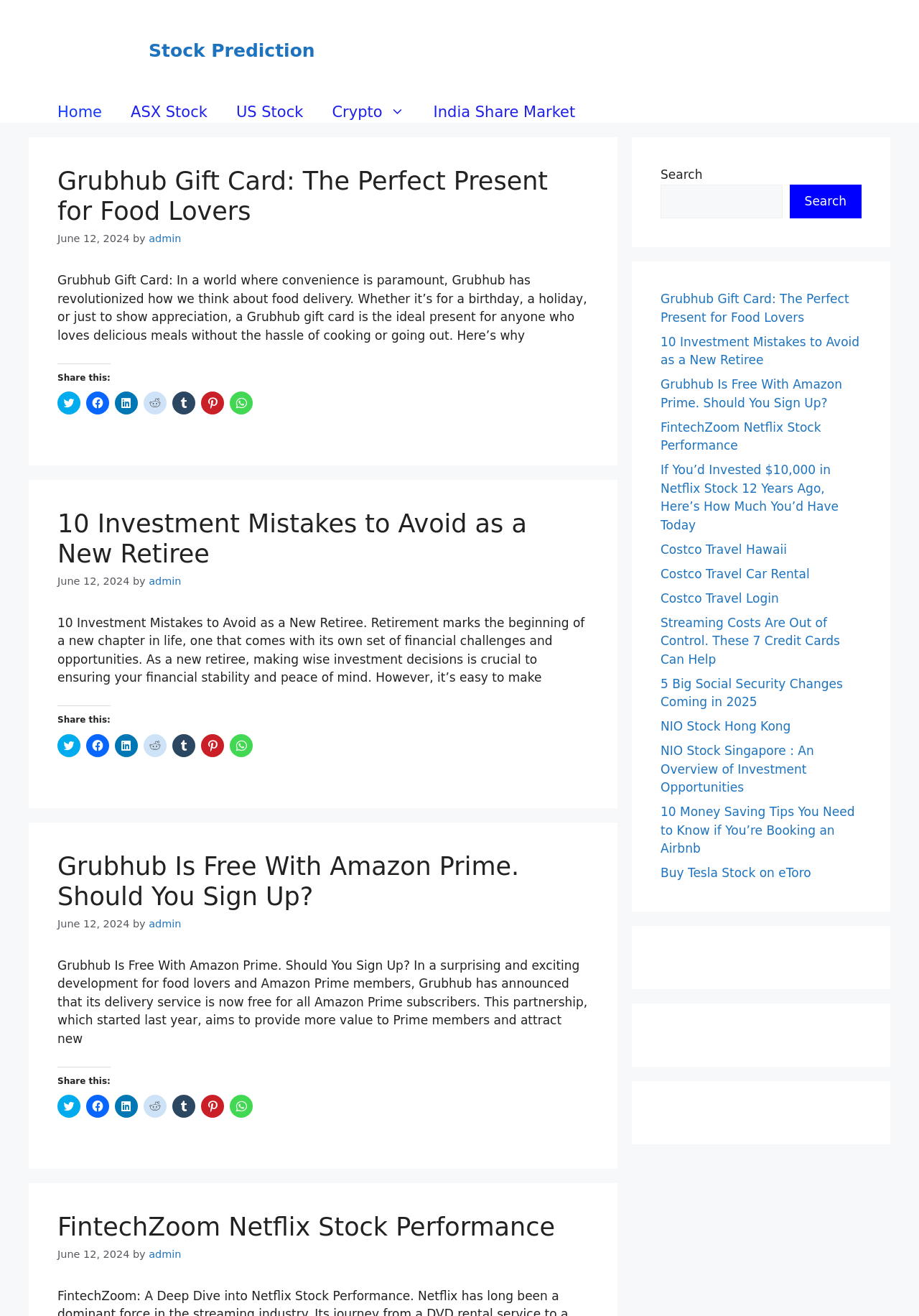Identify the bounding box coordinates of the area you need to click to perform the following instruction: "Contact the company via email".

None